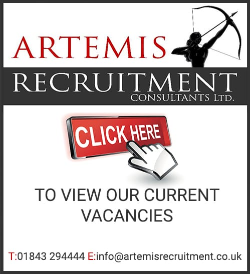What is the color of the button in the center?
Carefully analyze the image and provide a thorough answer to the question.

The large button in the center of the image is red in color, with the text 'CLICK HERE' in white, accompanied by a graphic of a hand cursor, urging viewers to take action and explore available job opportunities.